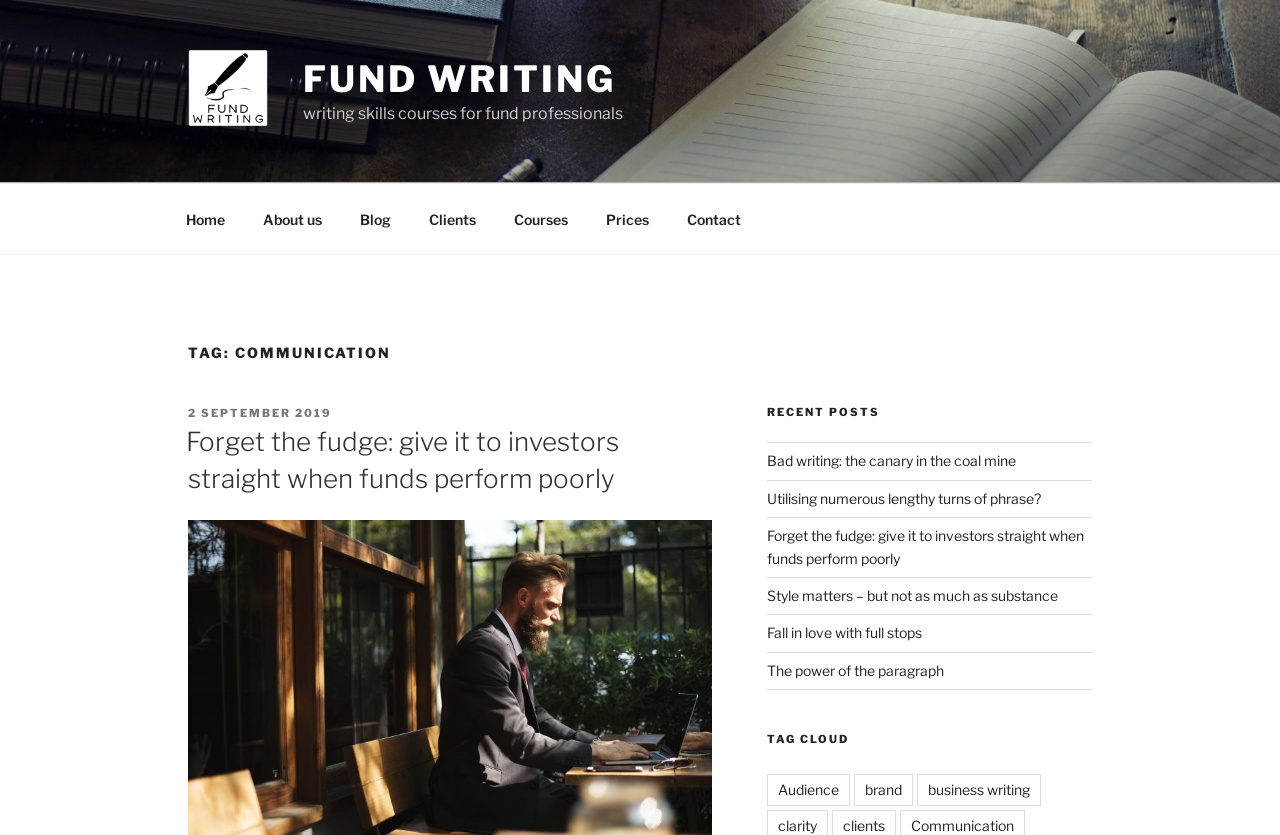What is the category of the tag 'Audience'?
From the details in the image, answer the question comprehensively.

The category of the tag 'Audience' is 'TAG CLOUD' as indicated by the heading element 'TAG CLOUD' and the presence of other tags such as 'brand' and 'business writing' in the same category.